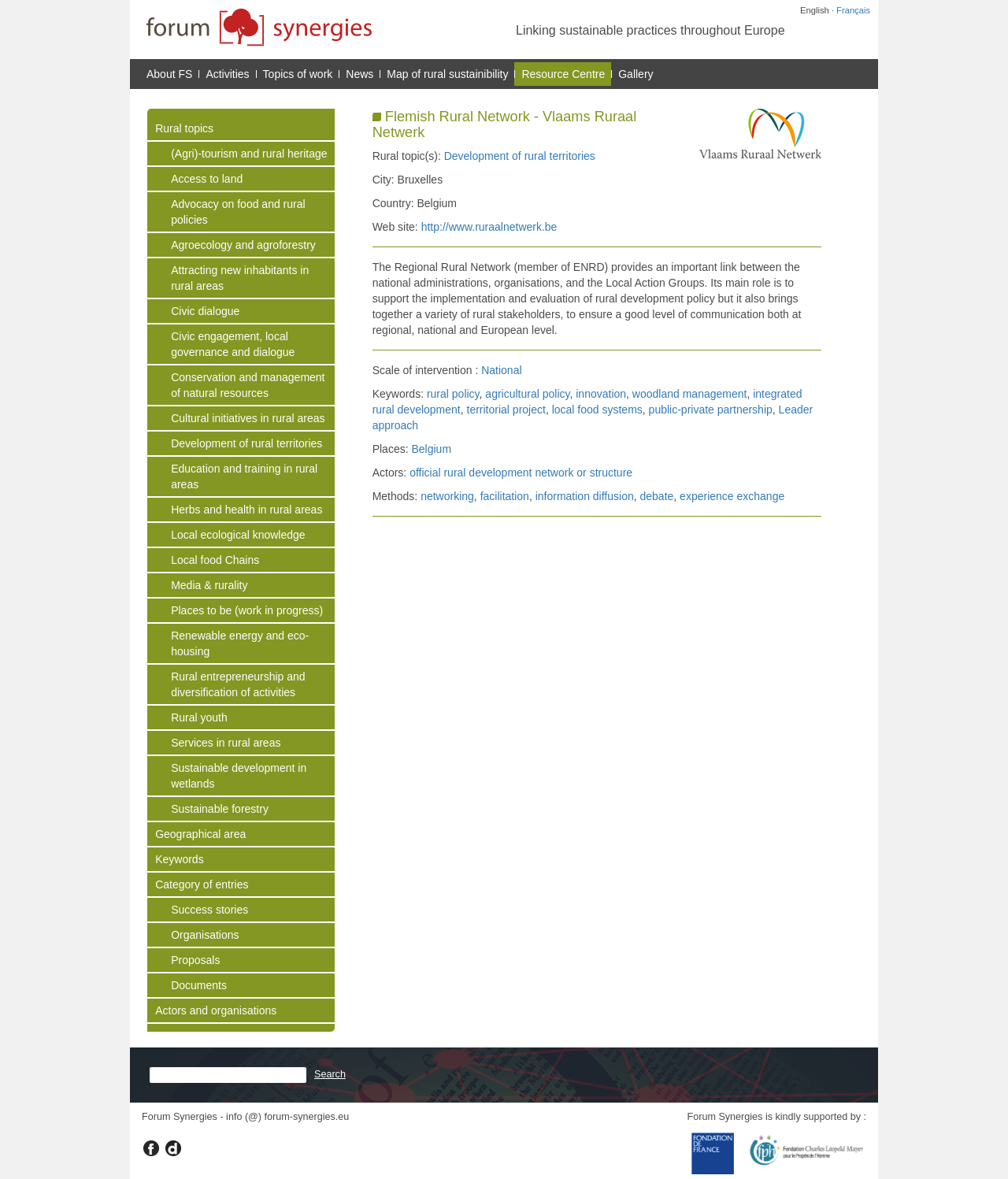Determine the bounding box coordinates for the clickable element to execute this instruction: "Explore rural topics". Provide the coordinates as four float numbers between 0 and 1, i.e., [left, top, right, bottom].

[0.154, 0.104, 0.212, 0.114]